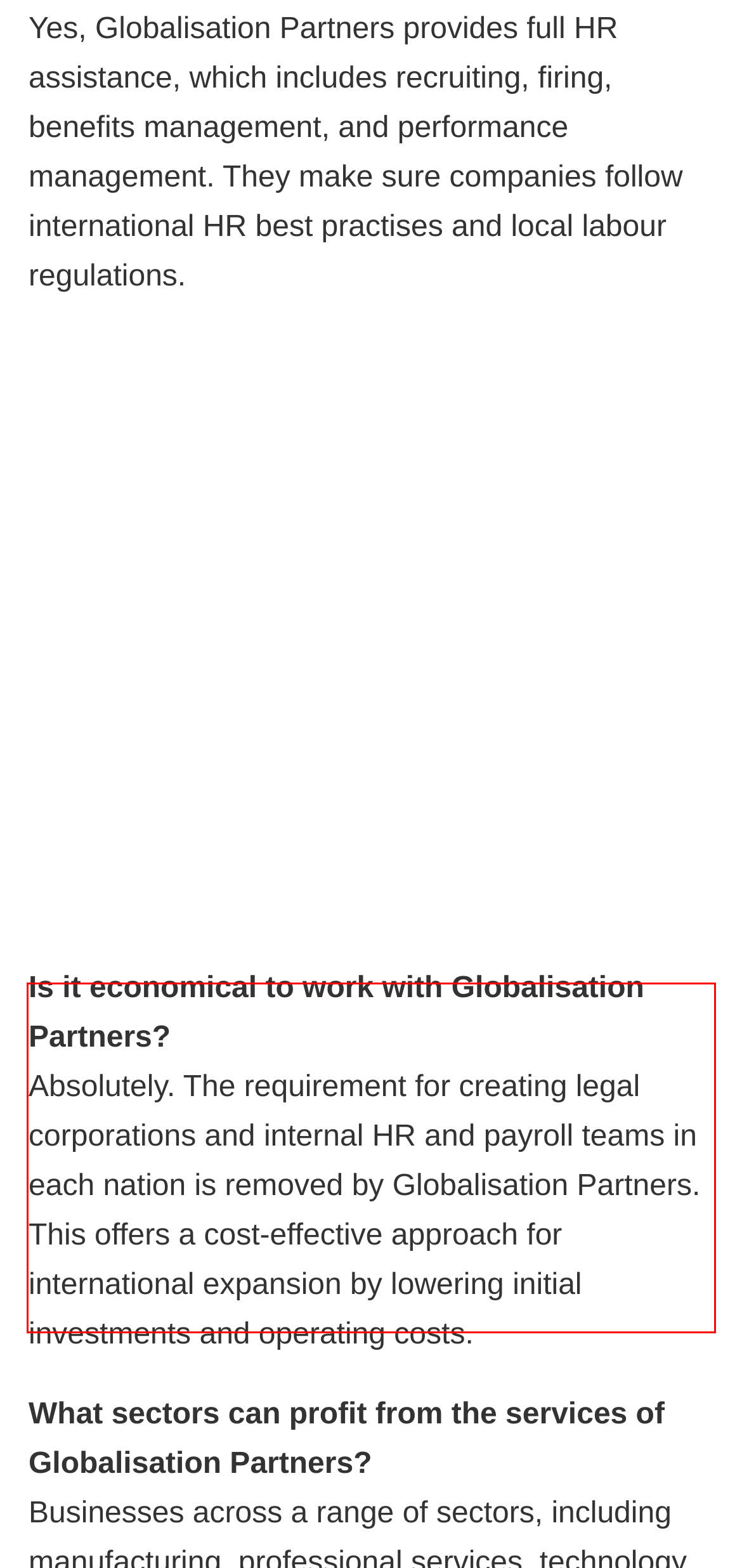Examine the webpage screenshot, find the red bounding box, and extract the text content within this marked area.

What sectors can profit from the services of Globalisation Partners? Businesses across a range of sectors, including manufacturing, professional services, technology, and more are served by Globalisation Partners. Their offerings may help firms of all sizes expand and are applicable to many industries.